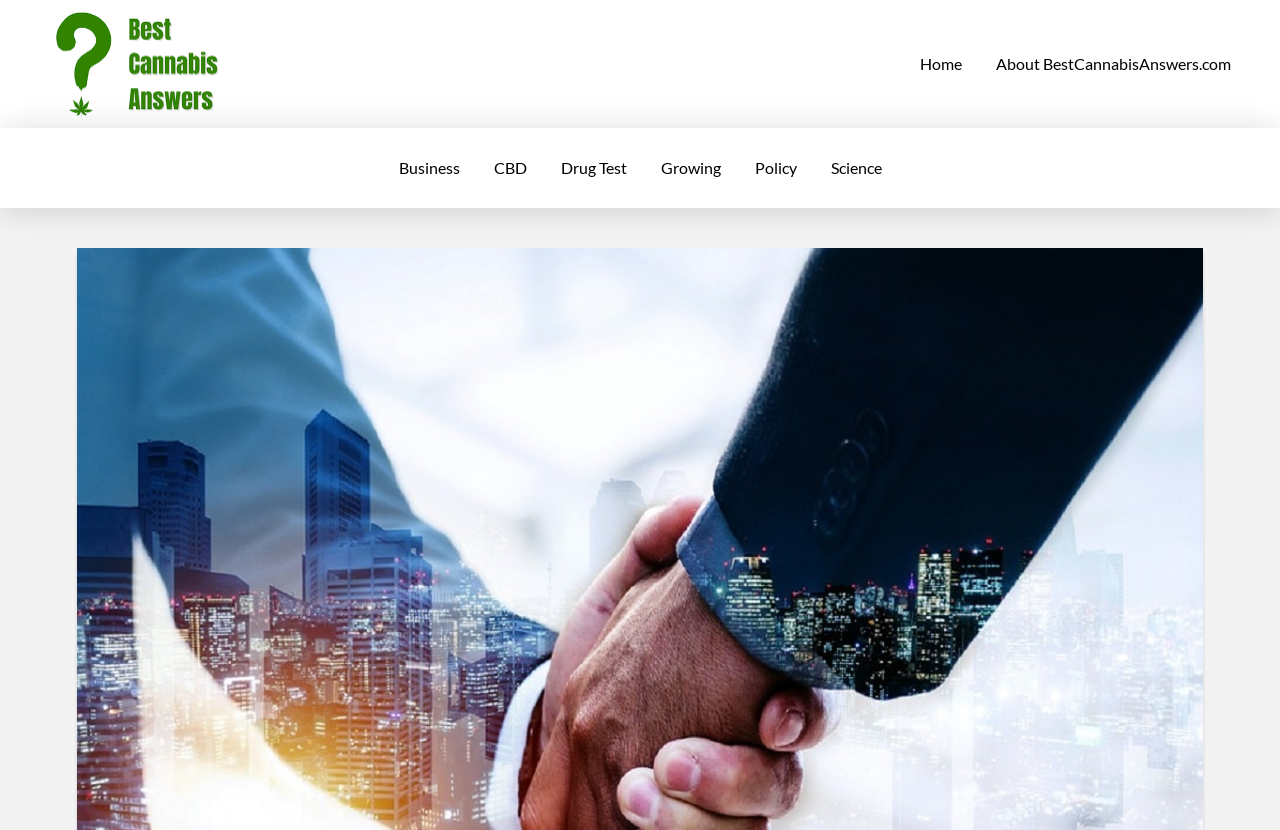Please find the bounding box coordinates of the element that you should click to achieve the following instruction: "learn about BestCannabisAnswers.com". The coordinates should be presented as four float numbers between 0 and 1: [left, top, right, bottom].

[0.765, 0.0, 0.975, 0.154]